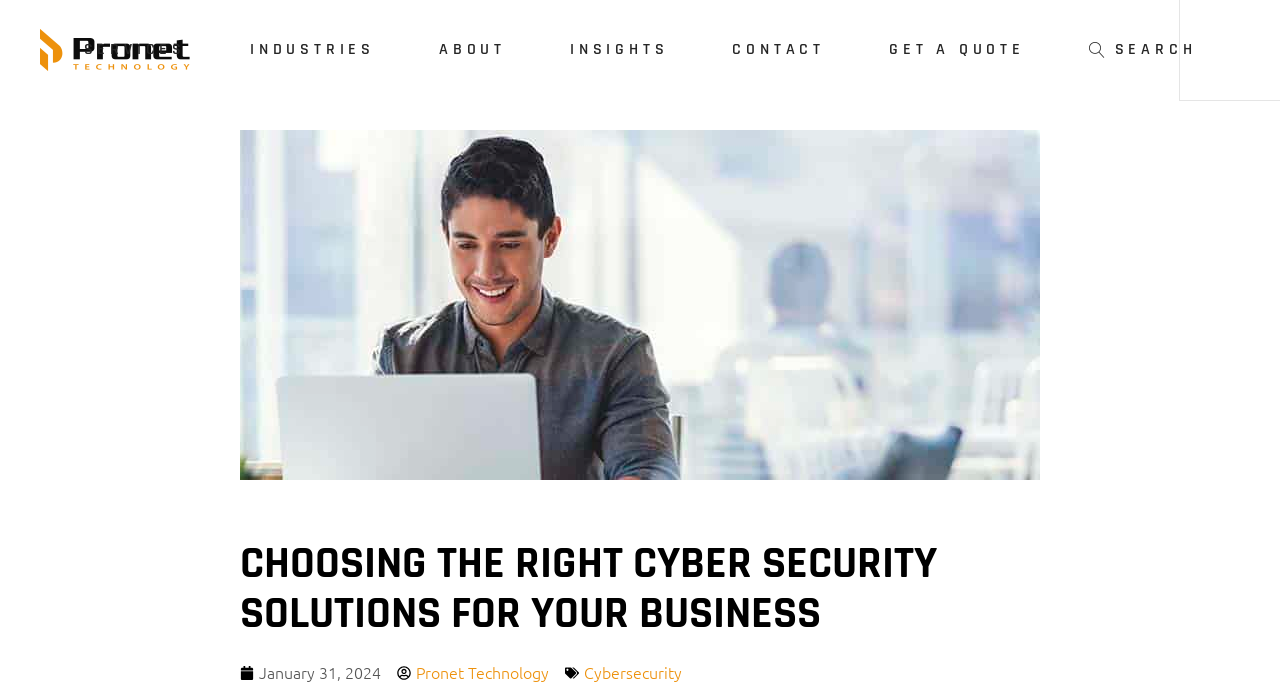Identify the bounding box coordinates of the element that should be clicked to fulfill this task: "Go to SERVICES". The coordinates should be provided as four float numbers between 0 and 1, i.e., [left, top, right, bottom].

[0.04, 0.0, 0.17, 0.143]